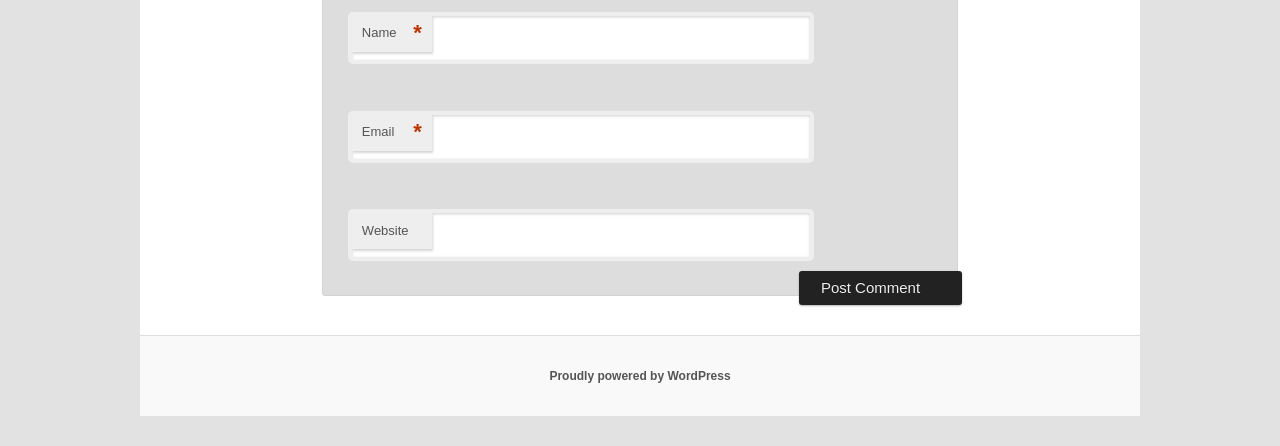Please give a concise answer to this question using a single word or phrase: 
What is the platform powering this website?

WordPress